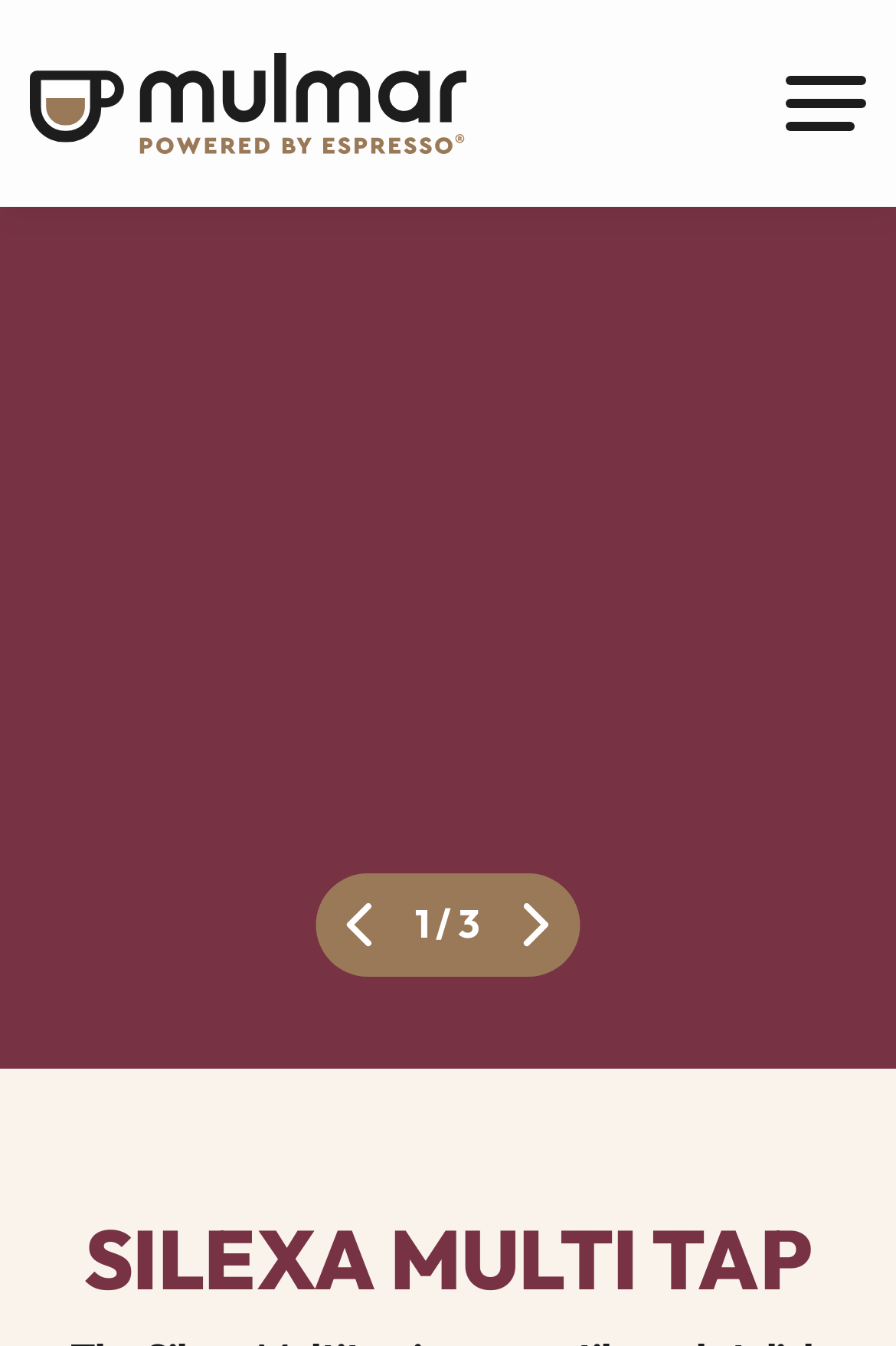Is there an image on the webpage?
From the image, respond with a single word or phrase.

Yes